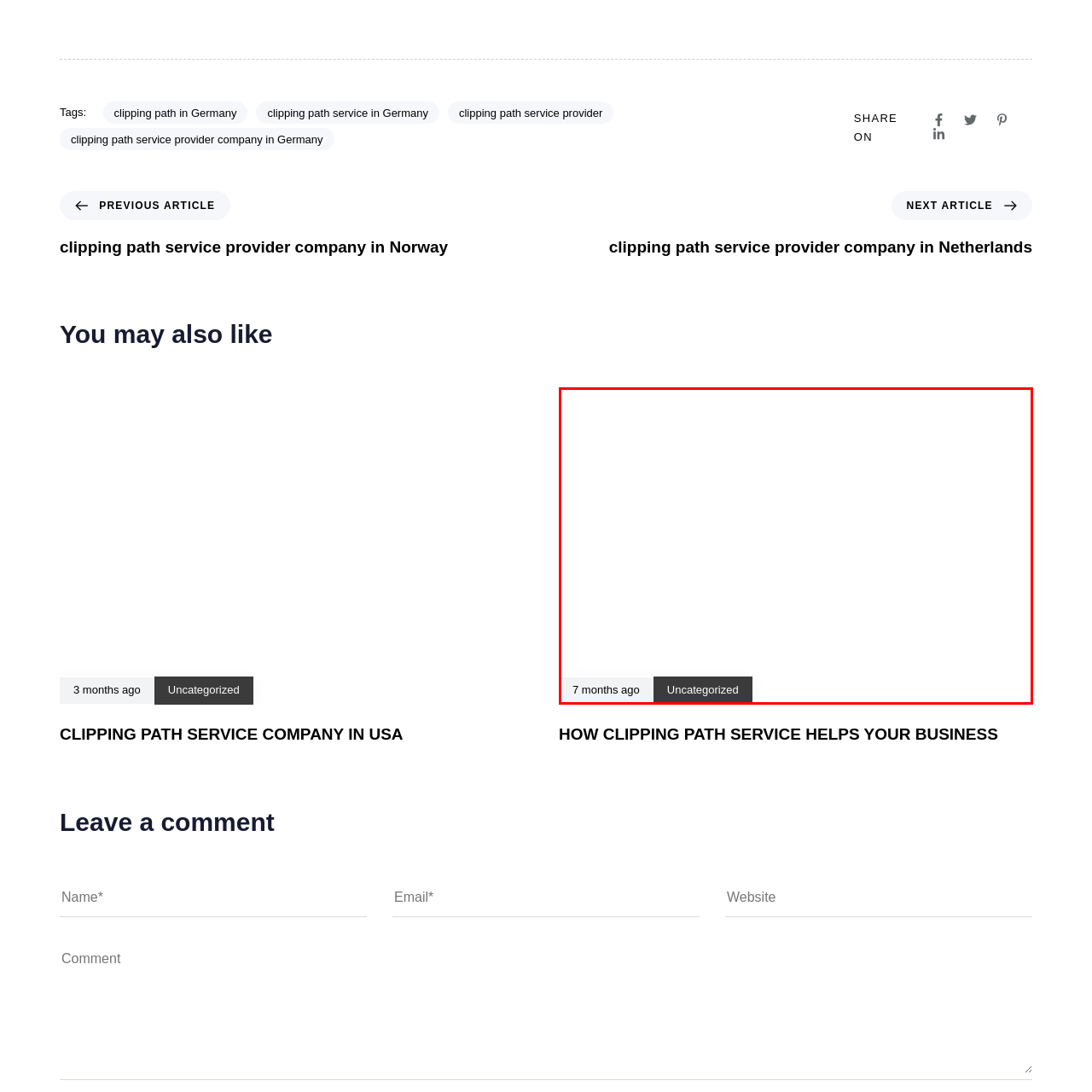Focus on the part of the image that is marked with a yellow outline and respond in detail to the following inquiry based on what you observe: 
How long ago was the post published?

The timestamp '7 months ago' is located below the title, suggesting that the post or content was published at that time. This information provides context about when the content was created or shared.